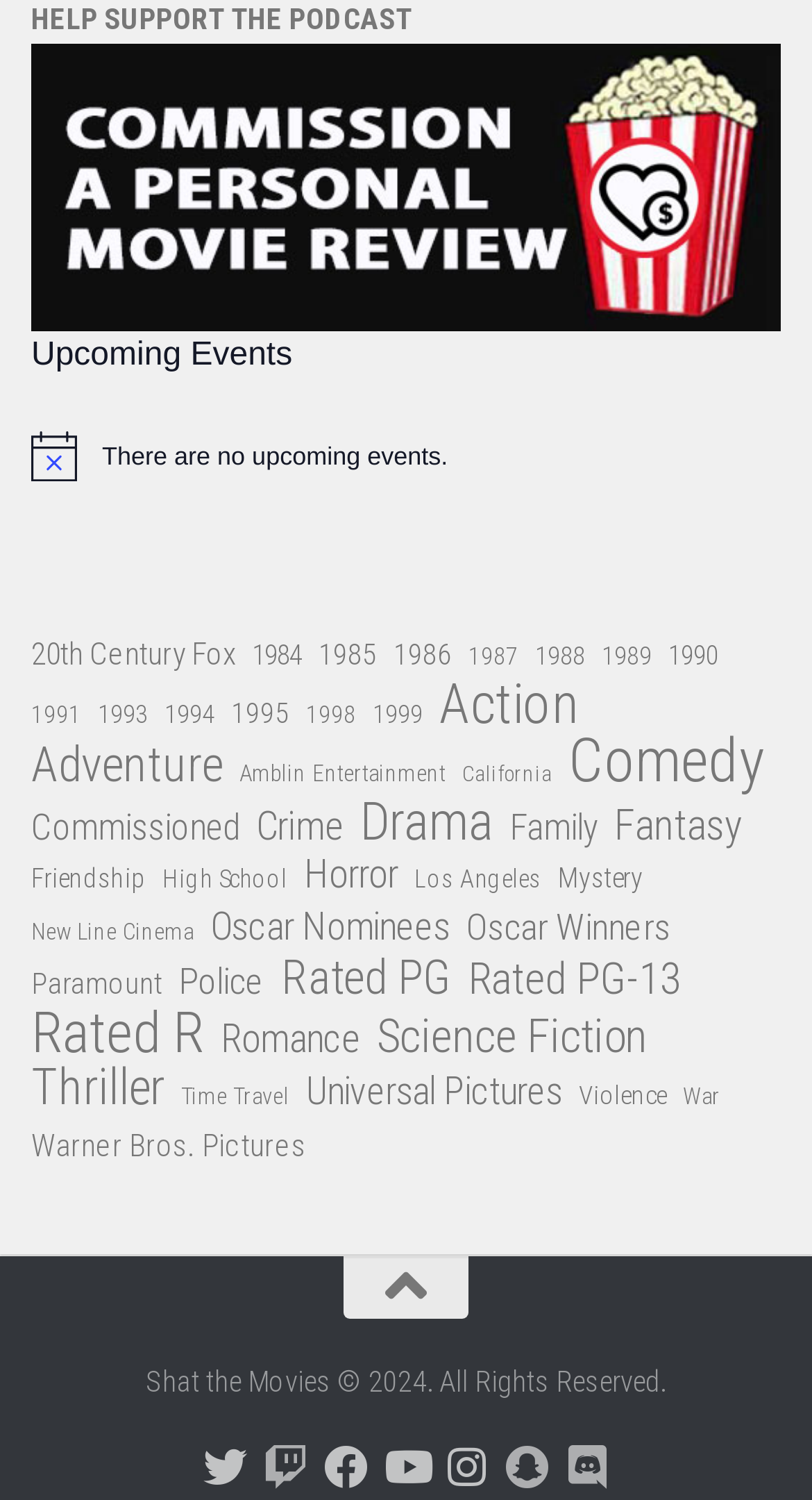Please provide the bounding box coordinates for the element that needs to be clicked to perform the instruction: "Explore Action movies". The coordinates must consist of four float numbers between 0 and 1, formatted as [left, top, right, bottom].

[0.541, 0.454, 0.713, 0.485]